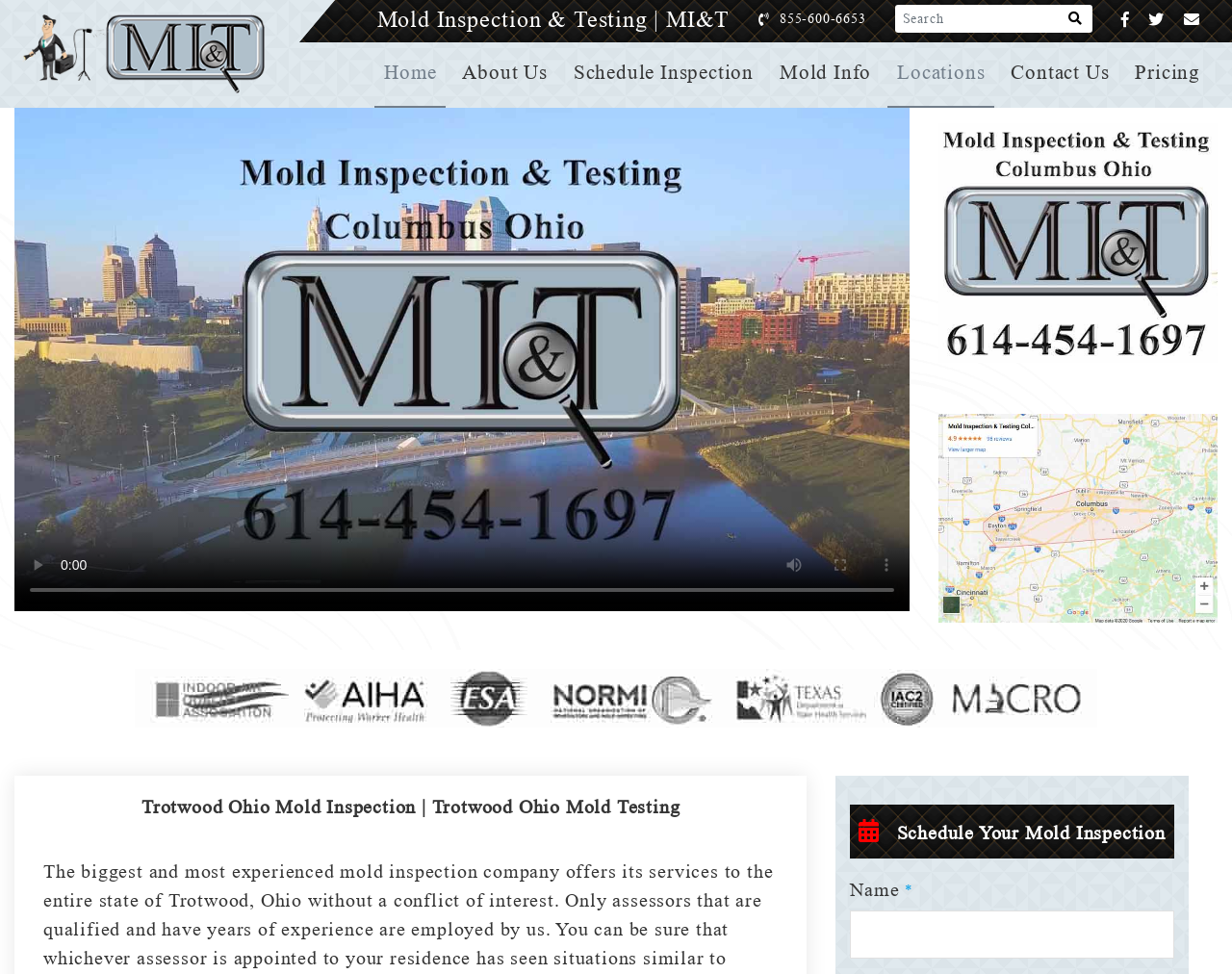Identify the bounding box coordinates of the element that should be clicked to fulfill this task: "Click on the 'Home' link". The coordinates should be provided as four float numbers between 0 and 1, i.e., [left, top, right, bottom].

[0.304, 0.039, 0.362, 0.111]